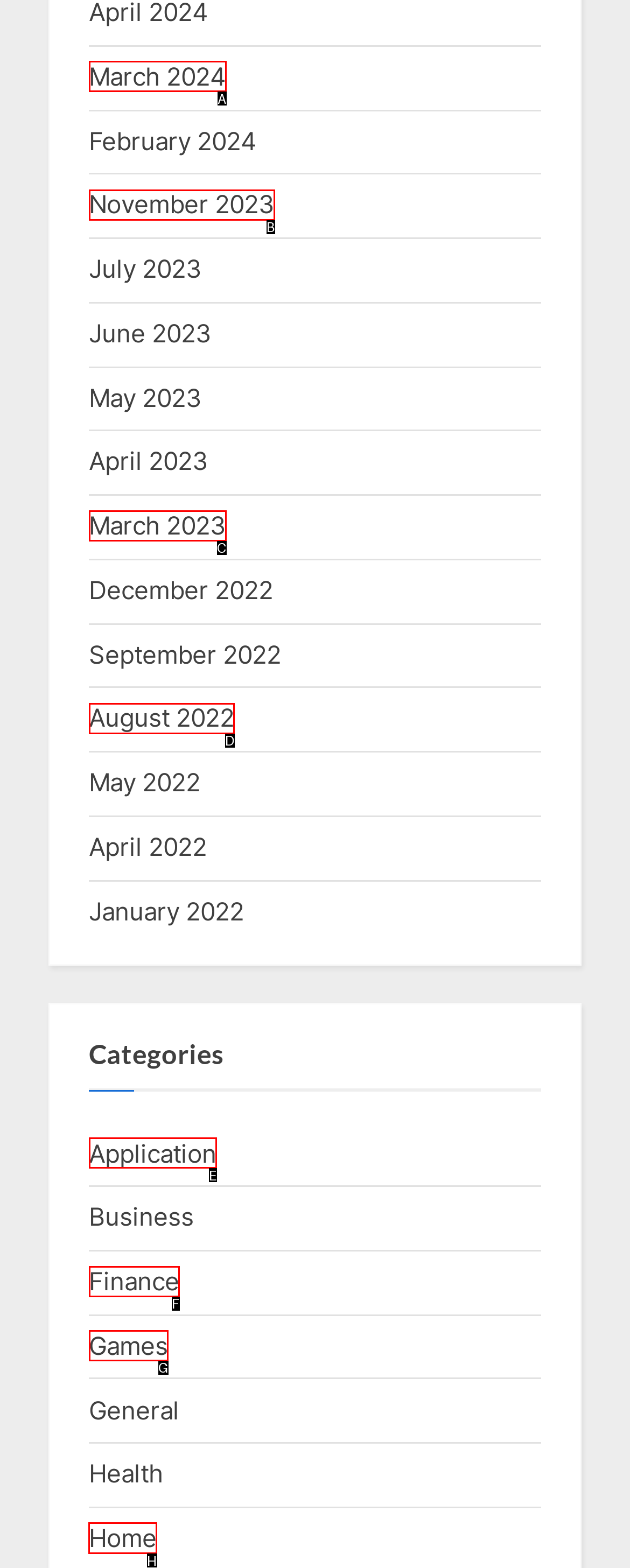Pick the HTML element that should be clicked to execute the task: Check Home
Respond with the letter corresponding to the correct choice.

H